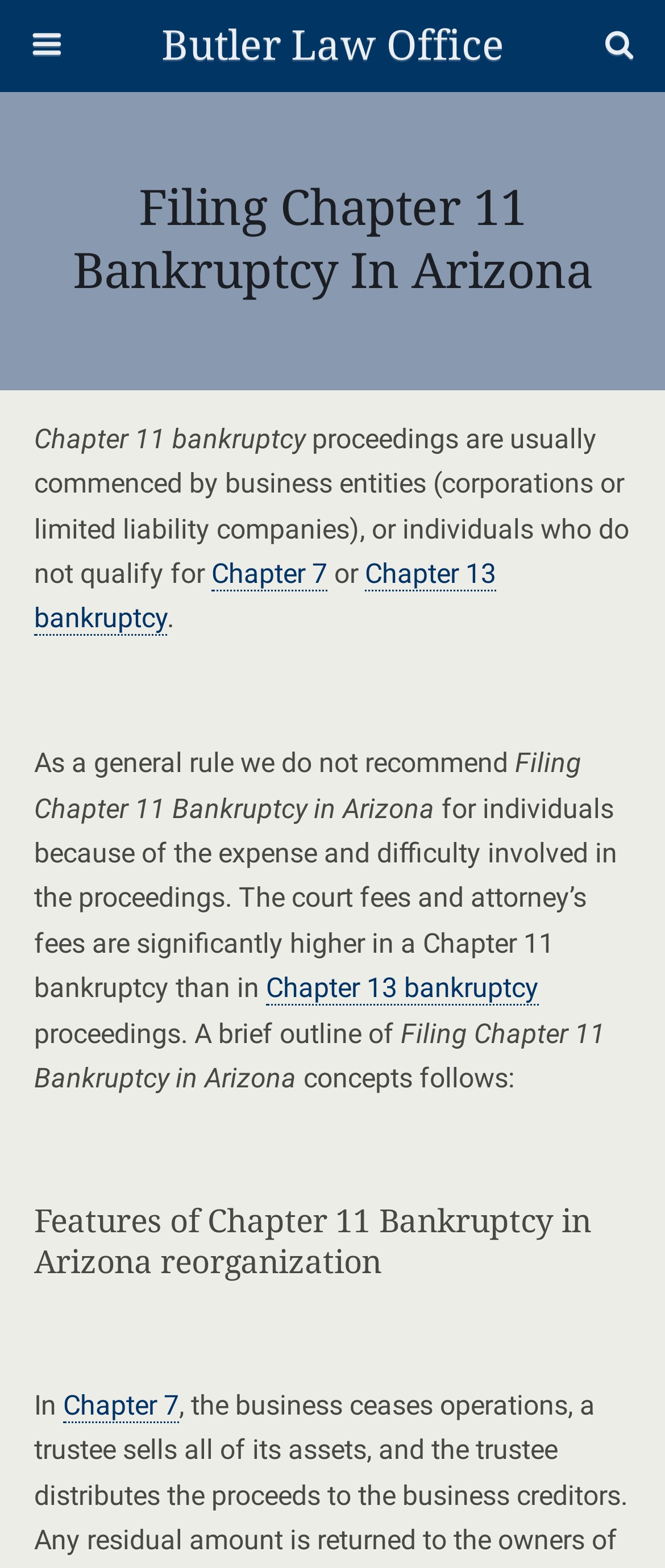Carefully observe the image and respond to the question with a detailed answer:
What is the focus of the webpage?

The webpage has a heading 'Filing Chapter 11 Bankruptcy In Arizona' and provides information about the process, indicating that the focus of the webpage is on filing Chapter 11 bankruptcy in Arizona.